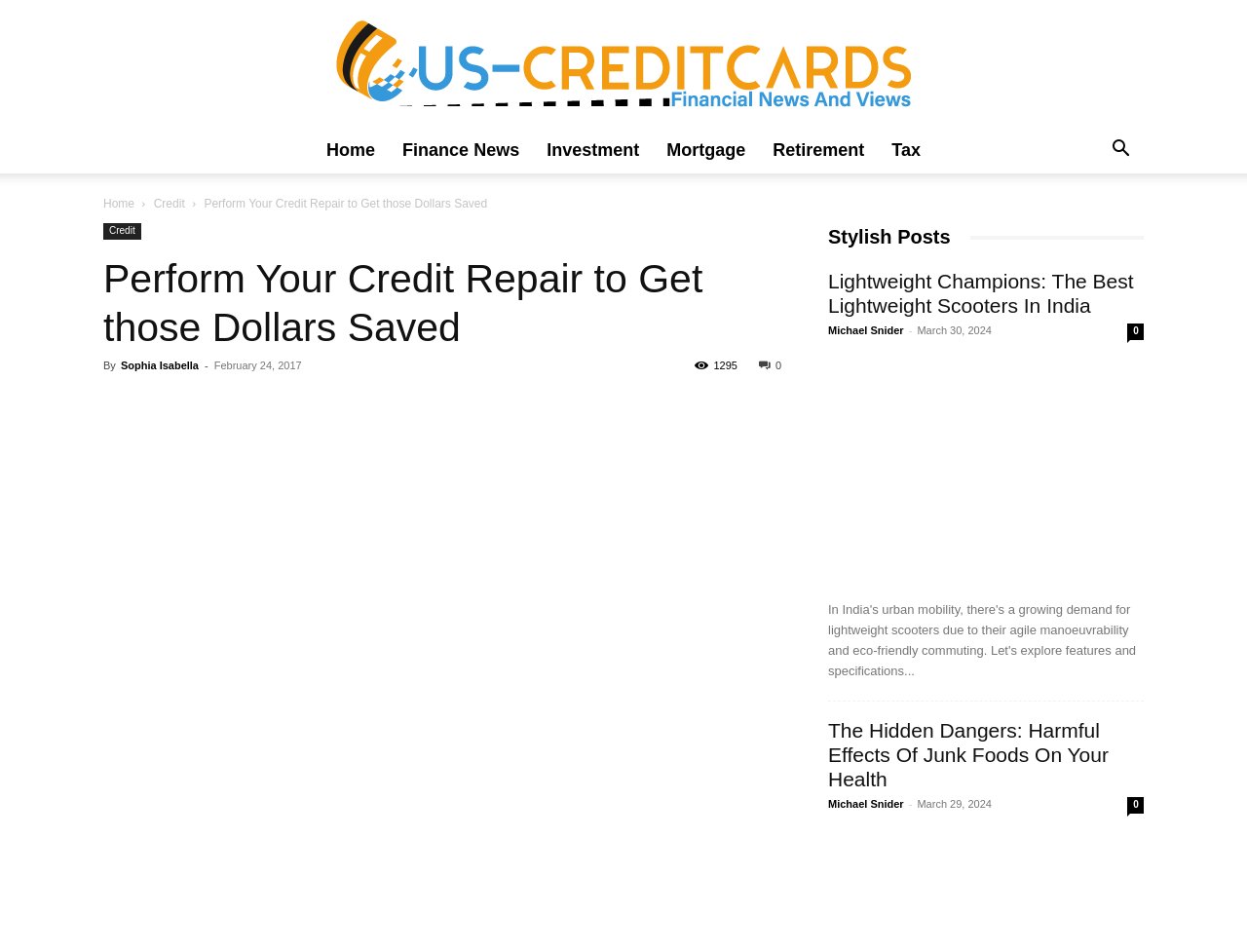Offer a comprehensive description of the webpage’s content and structure.

The webpage appears to be a blog or news website focused on financial topics, particularly credit scores and their impact on loan applications. At the top, there is a navigation menu with links to "Home", "Finance News", "Investment", "Mortgage", "Retirement", and "Tax". Below this menu, there is a search button.

The main content area is divided into two sections. On the left, there is a header section with the title "Perform Your Credit Repair to Get those Dollars Saved" and a subtitle with the author's name, "Sophia Isabella", and the date "February 24, 2017". Below this, there are social media links and a comment count.

On the right, there are three article summaries, each with a heading, author, date, and a brief description. The first article is titled "Lightweight Champions: The Best Lightweight Scooters In India", the second is "bike insurance", and the third is "The Hidden Dangers: Harmful Effects Of Junk Foods On Your Health". Each article has a link to read more and a comment count.

There are also several links to other pages, including "Financial news and views – US-creditcards.com" at the top, and "Home" and "Credit" links in the middle section. The overall layout is organized, with clear headings and concise text, making it easy to navigate and find relevant information.